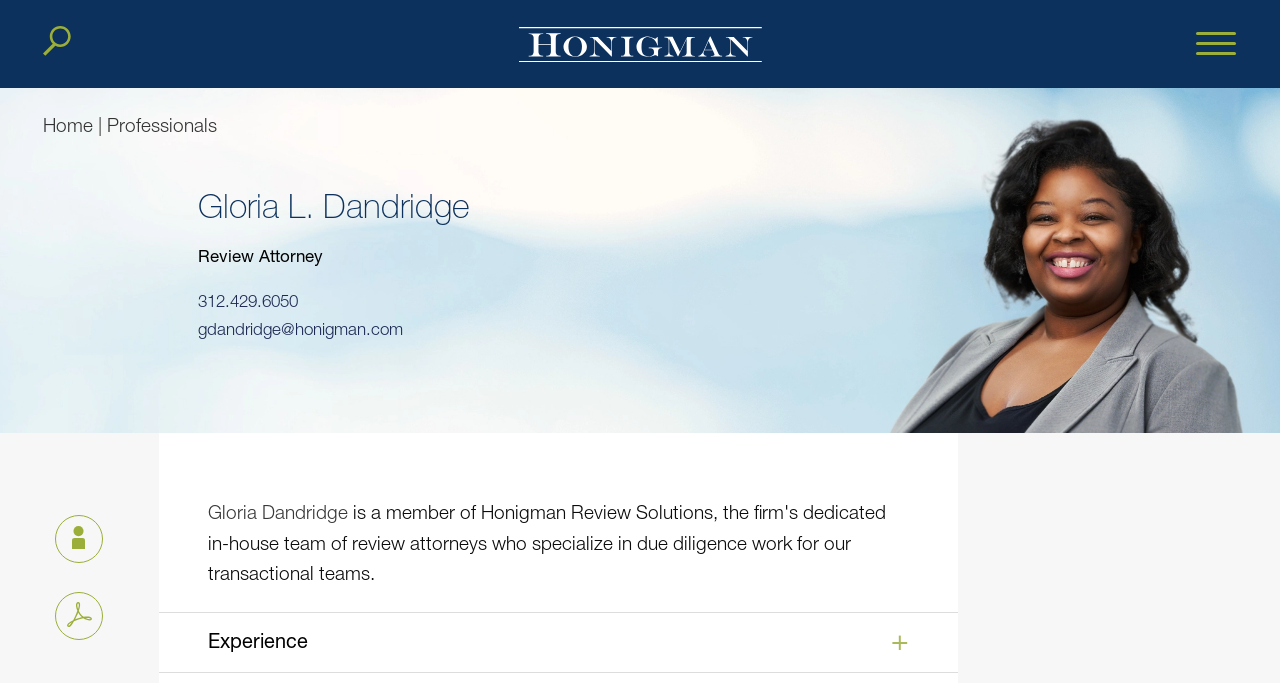Find the main header of the webpage and produce its text content.

Gloria L. Dandridge